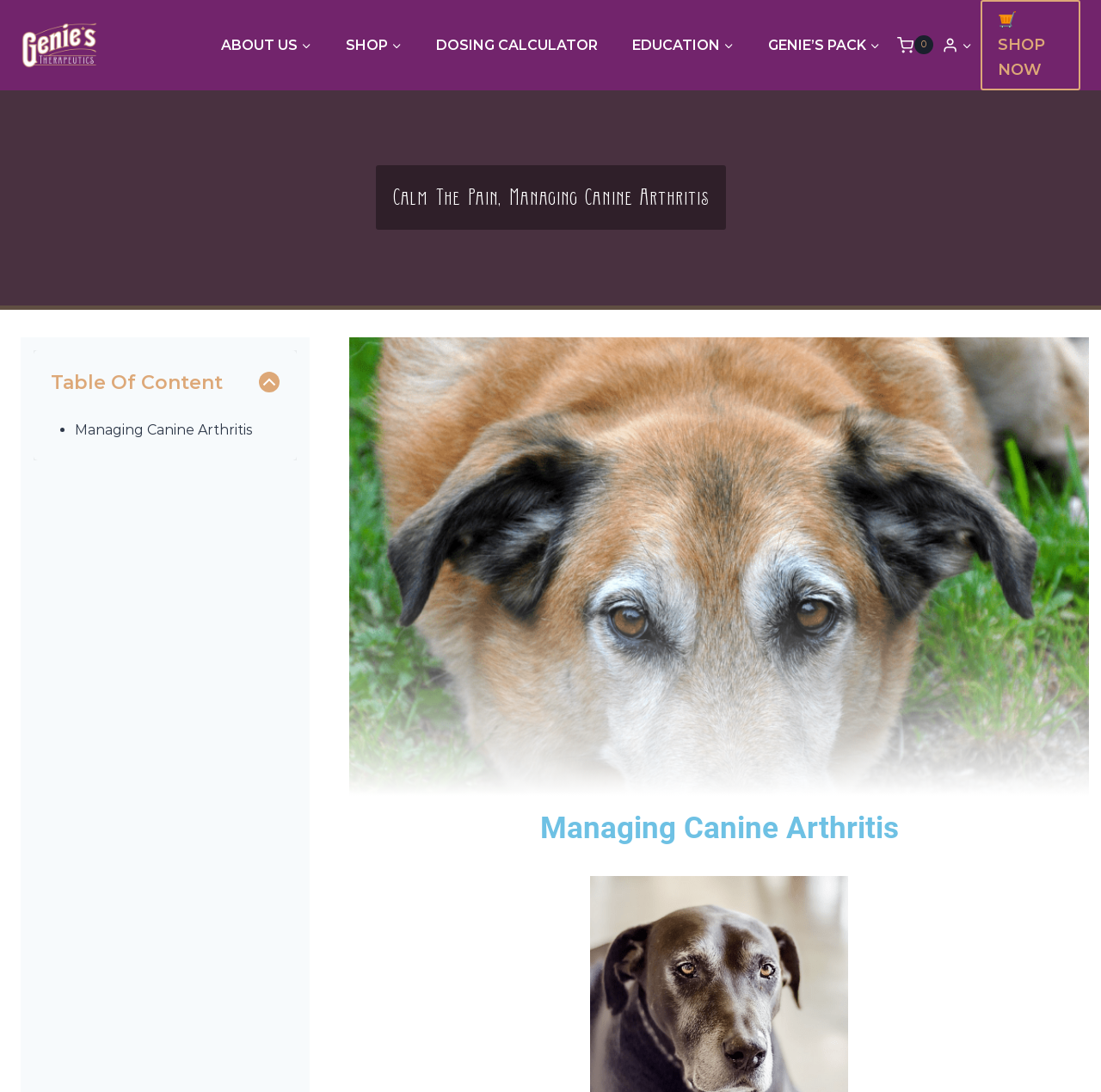Consider the image and give a detailed and elaborate answer to the question: 
What is the topic of the main heading?

The main heading is 'Calm The Pain, Managing Canine Arthritis', which indicates that the webpage is focused on discussing canine arthritis and ways to manage it.